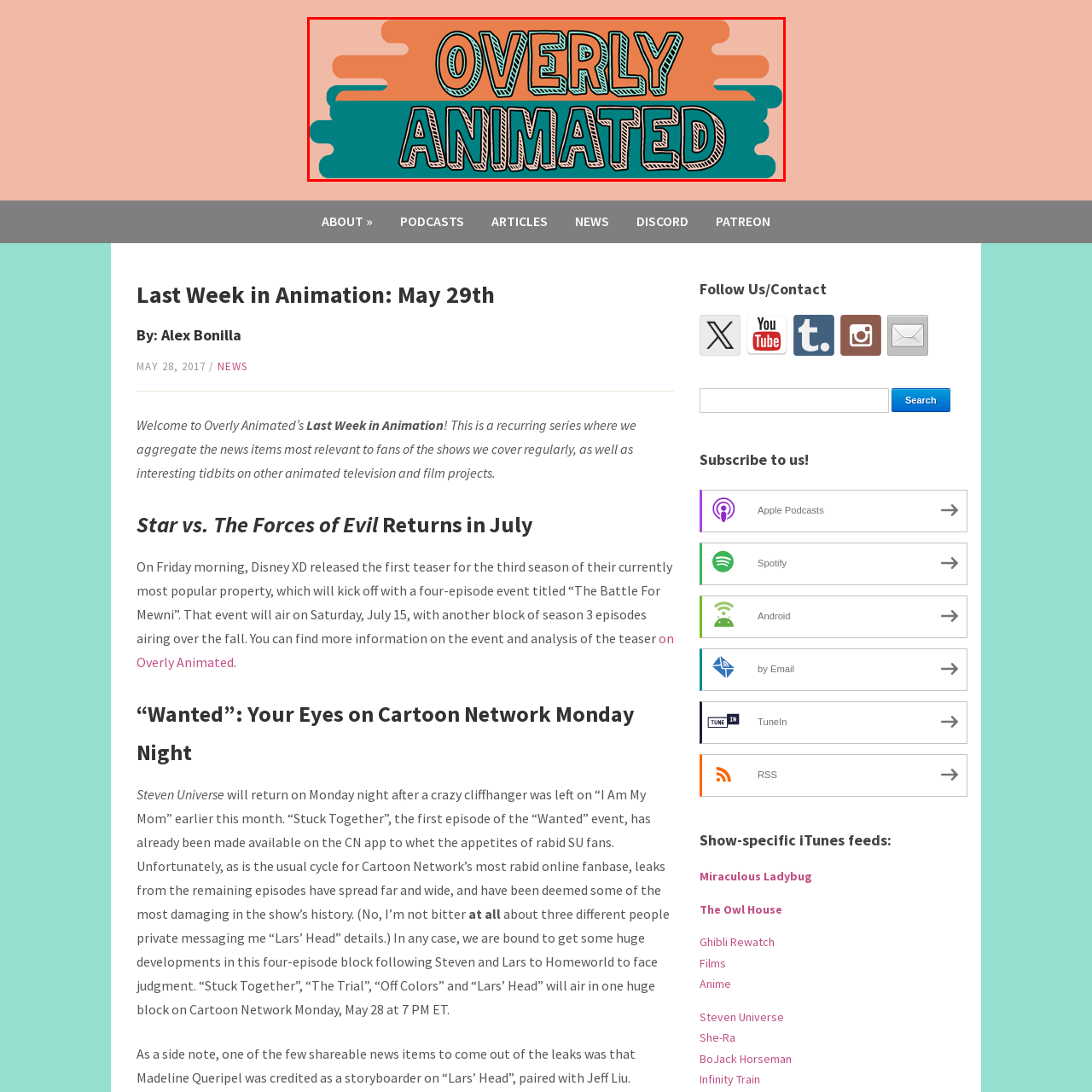Describe extensively the visual content inside the red marked area.

The image features the bold and stylized logo of the "Overly Animated" podcast, prominently displaying the words "OVERLY ANIMATED" in a dynamic font. The text is set against a vibrant background with alternating colors of orange and teal, which enhances its visual appeal. This playful design reflects the podcast's focus on animated shows and brings a lively energy that resonates with its audience, drawing in fans of animated entertainment and discussions. The logo symbolizes the podcast's commitment to providing engaging and animated commentary on various animated series and films.